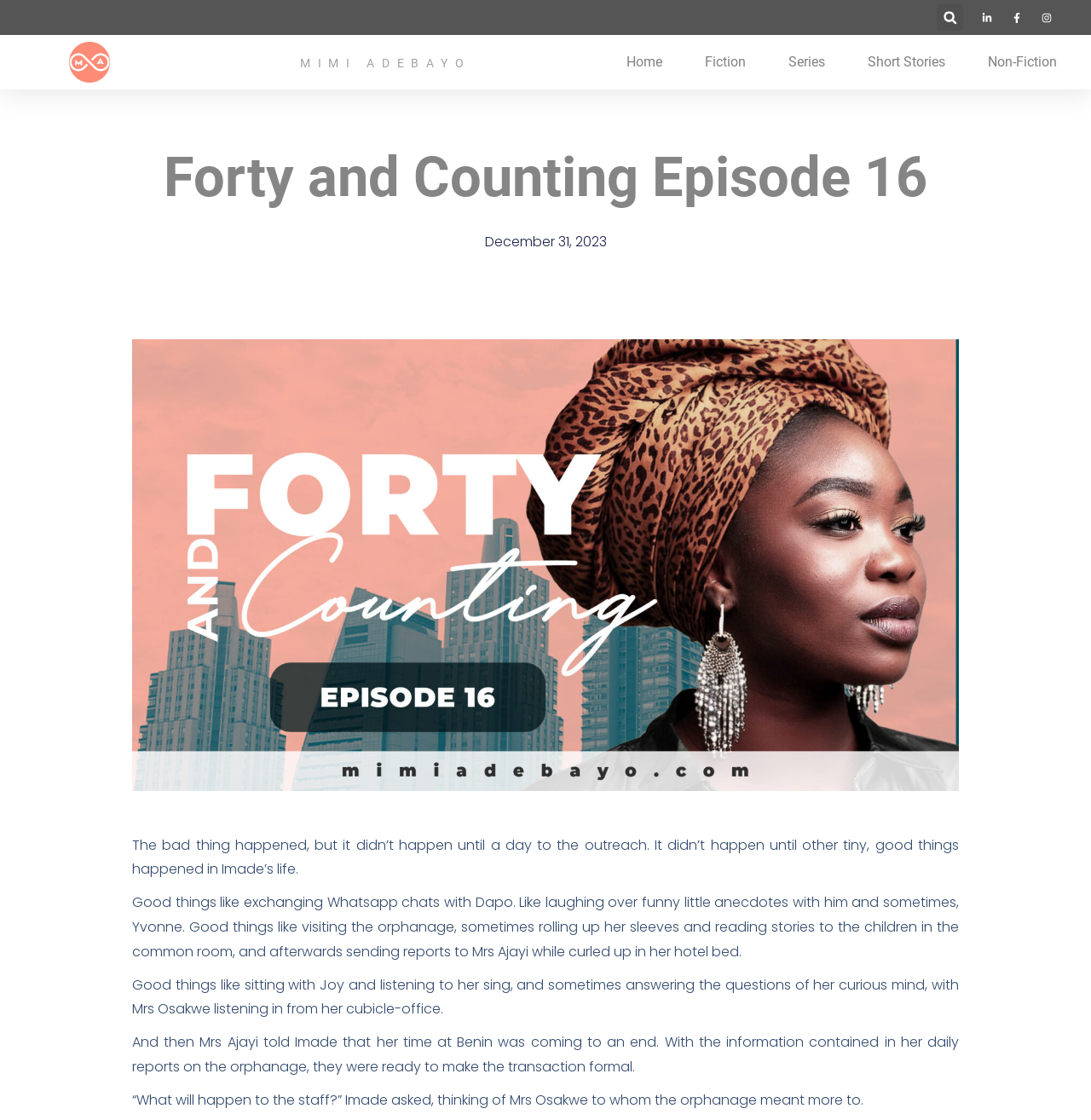Please reply with a single word or brief phrase to the question: 
What is the episode number of Forty and Counting?

Episode 16